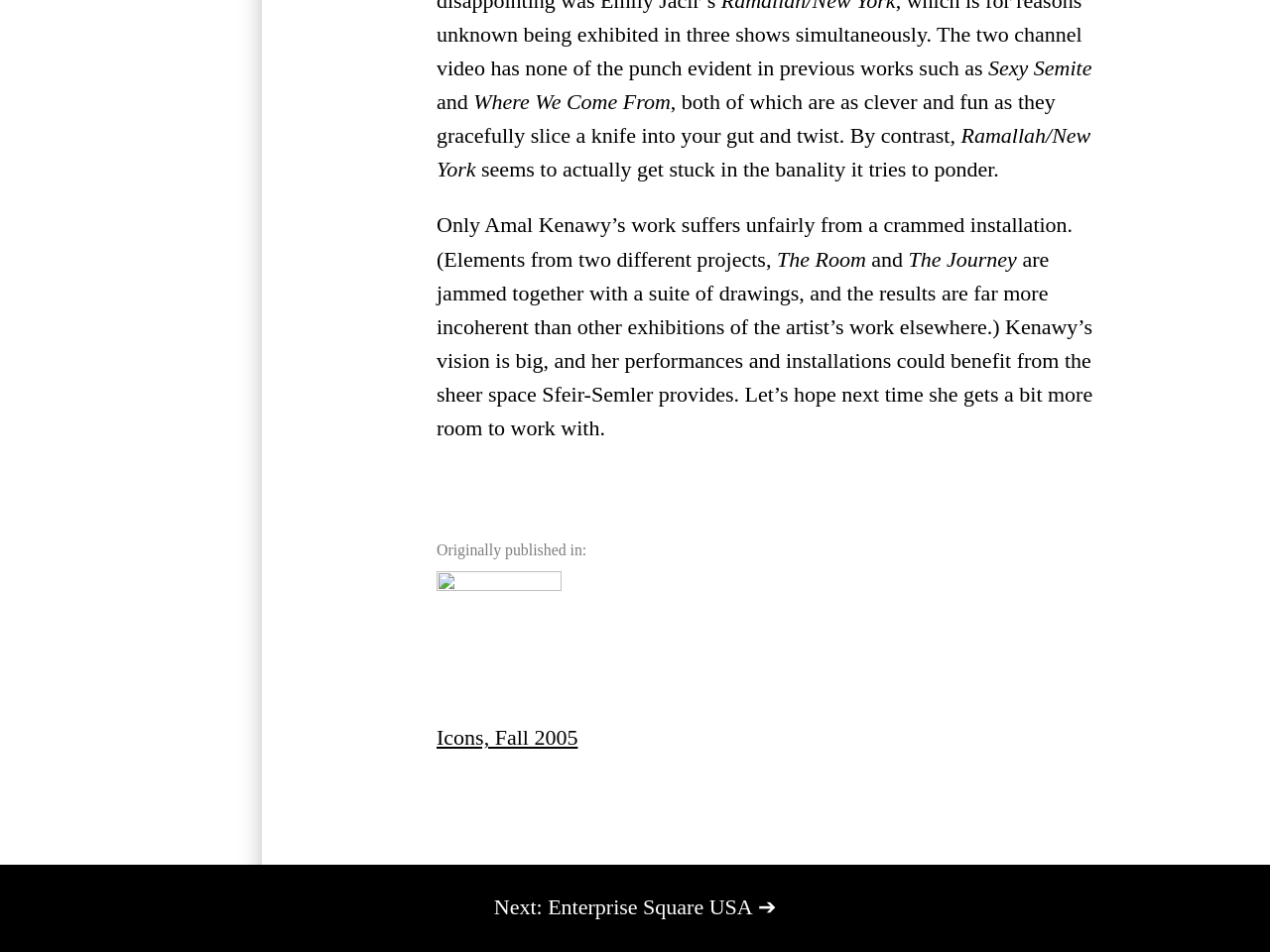Please determine the bounding box coordinates, formatted as (top-left x, top-left y, bottom-right x, bottom-right y), with all values as floating point numbers between 0 and 1. Identify the bounding box of the region described as: Icons, Fall 2005

[0.344, 0.596, 0.491, 0.788]